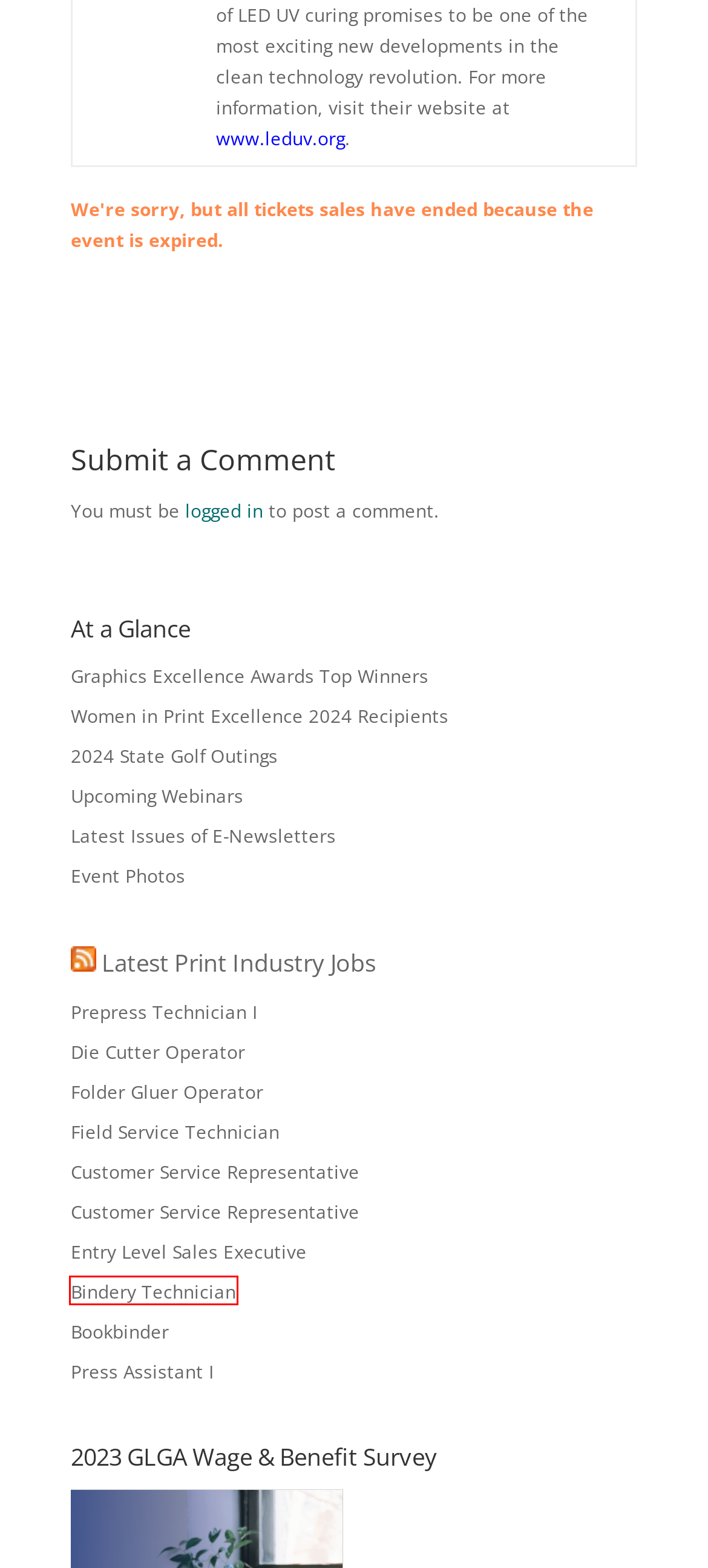Analyze the screenshot of a webpage featuring a red rectangle around an element. Pick the description that best fits the new webpage after interacting with the element inside the red bounding box. Here are the candidates:
A. Customer Service Representative | GLGA Website
B. Event Photos | GLGA Website
C. GLGA Website |
D. Bindery Technician | GLGA Website
E. Folder Gluer Operator | GLGA Website
F. Latest Issues of E-Newsletters | GLGA Website
G. Entry Level Sales Executive | GLGA Website
H. GLGA News: GLGA Announces Recipients of Fourth Annual Women in Print Excellence Award | GLGA Website

D